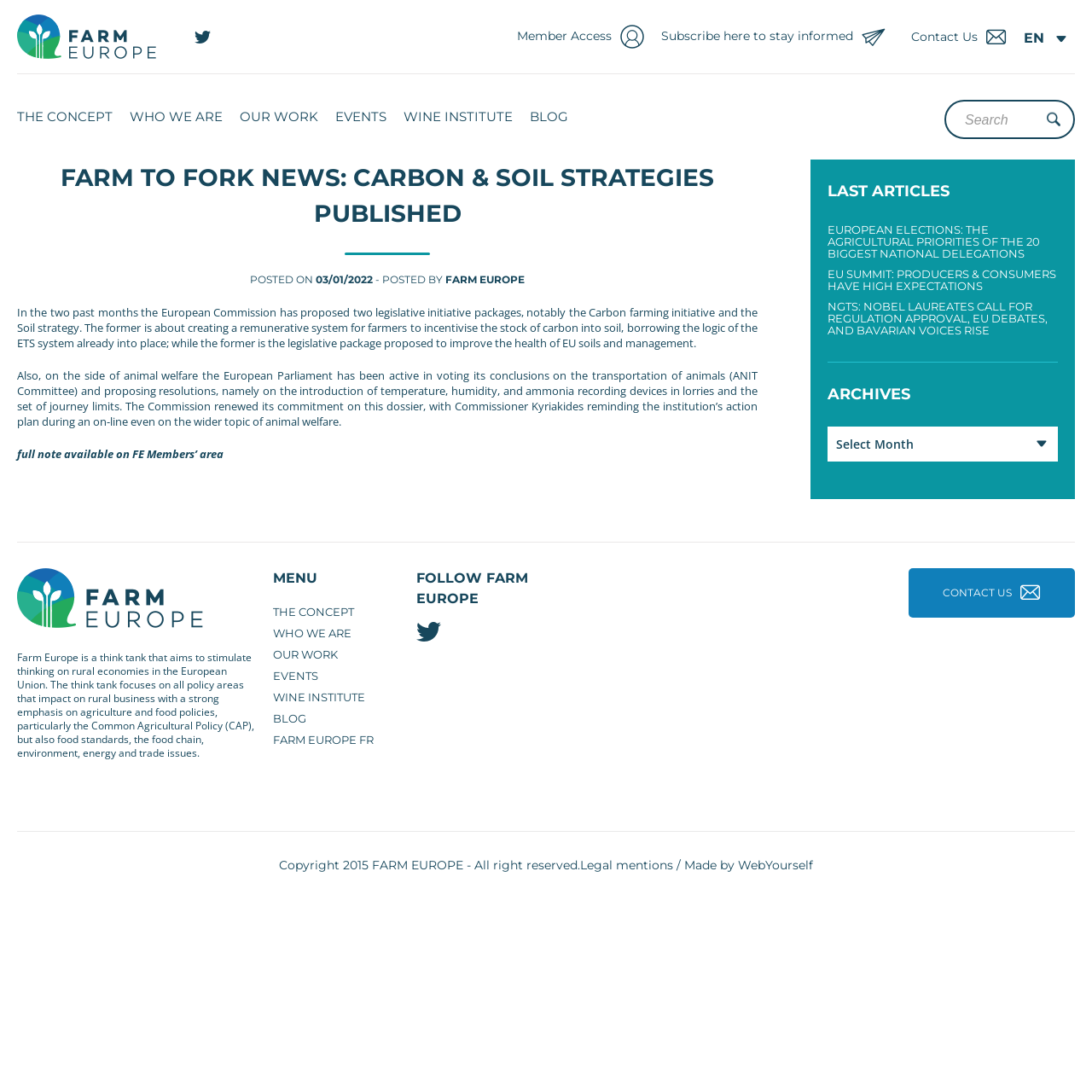Pinpoint the bounding box coordinates of the area that should be clicked to complete the following instruction: "Visit the blog". The coordinates must be given as four float numbers between 0 and 1, i.e., [left, top, right, bottom].

[0.485, 0.084, 0.52, 0.13]